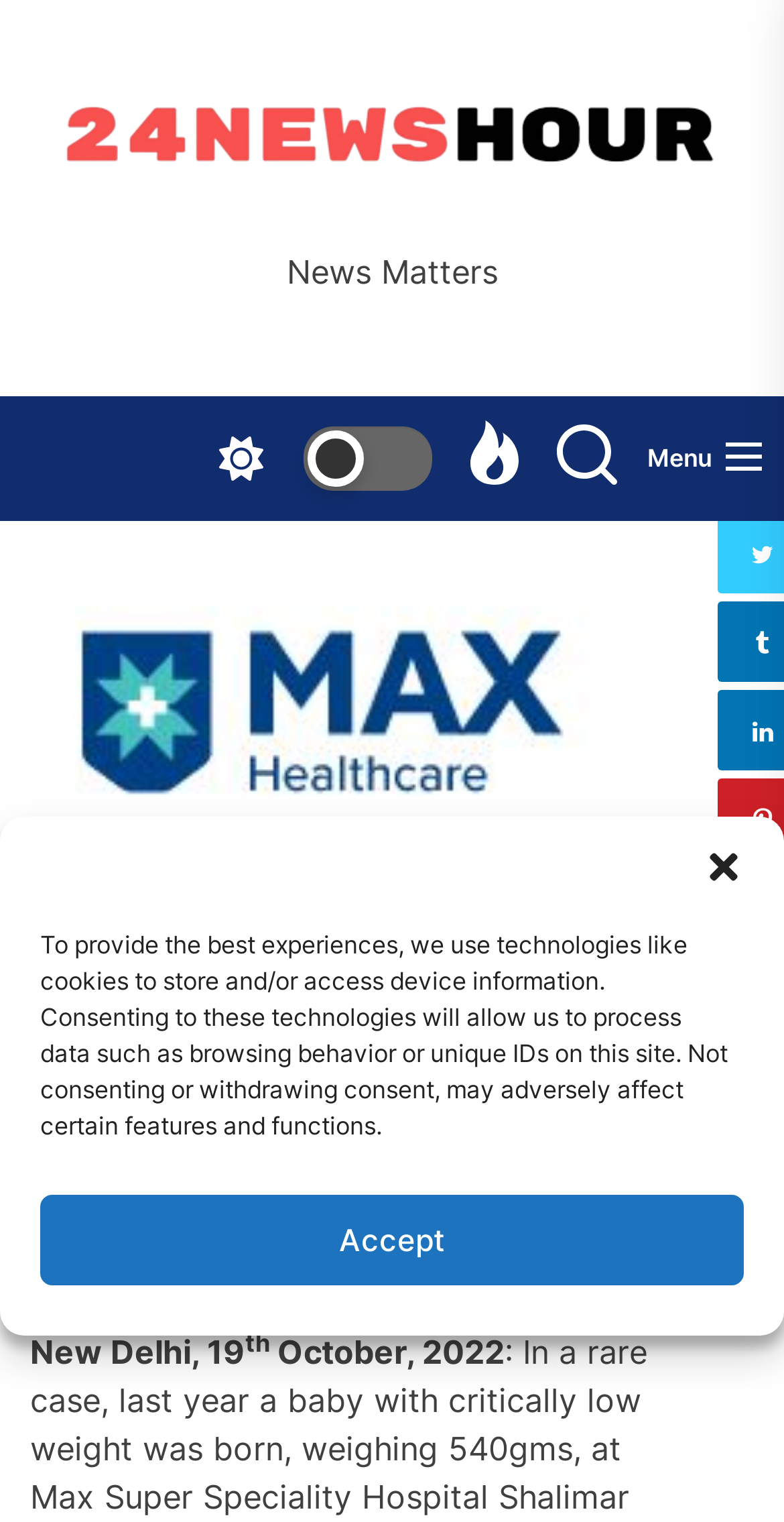Identify the bounding box coordinates of the section to be clicked to complete the task described by the following instruction: "view HEALTH & LIFESTYLE". The coordinates should be four float numbers between 0 and 1, formatted as [left, top, right, bottom].

[0.038, 0.593, 0.331, 0.618]